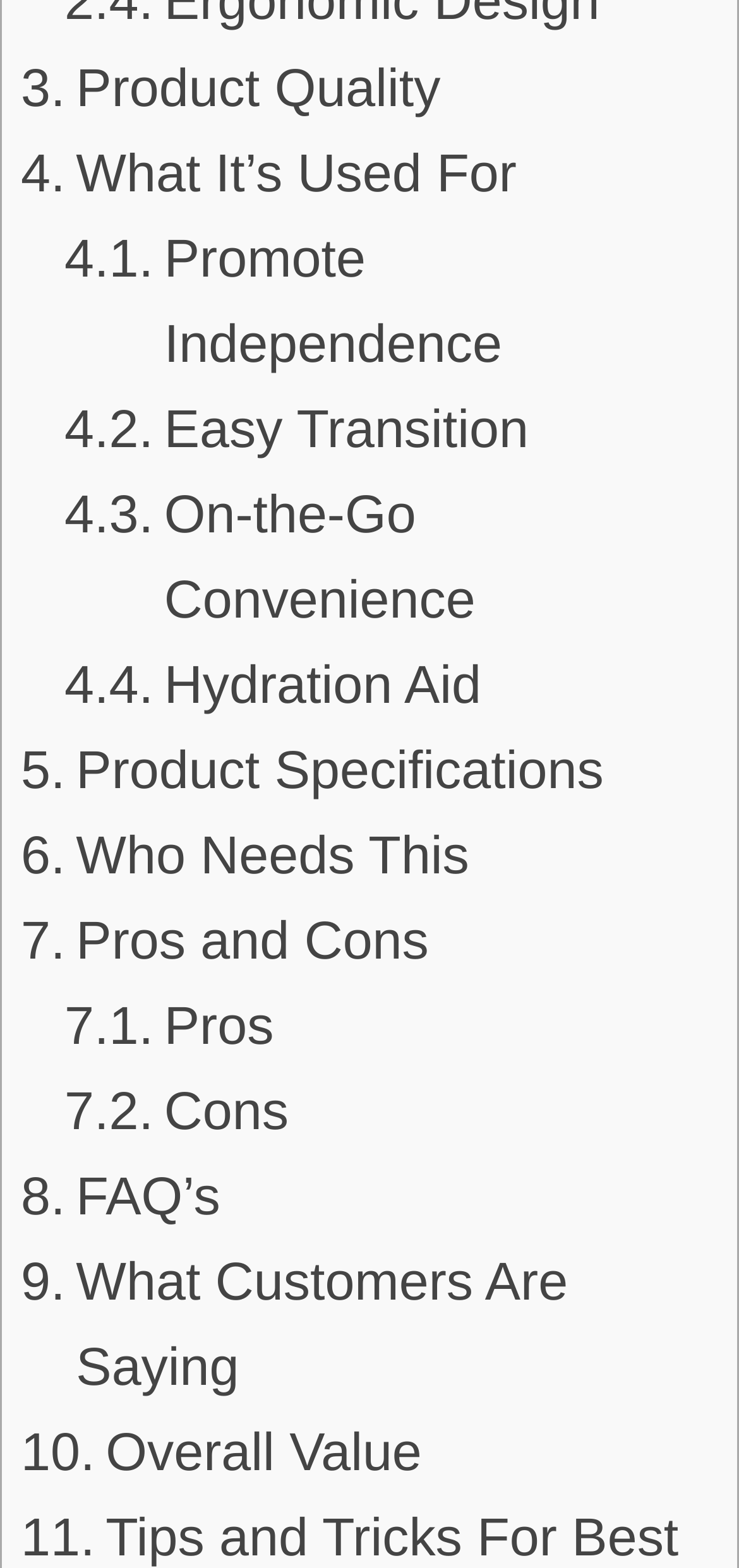Specify the bounding box coordinates of the area that needs to be clicked to achieve the following instruction: "View what customers are saying".

[0.028, 0.79, 0.946, 0.899]